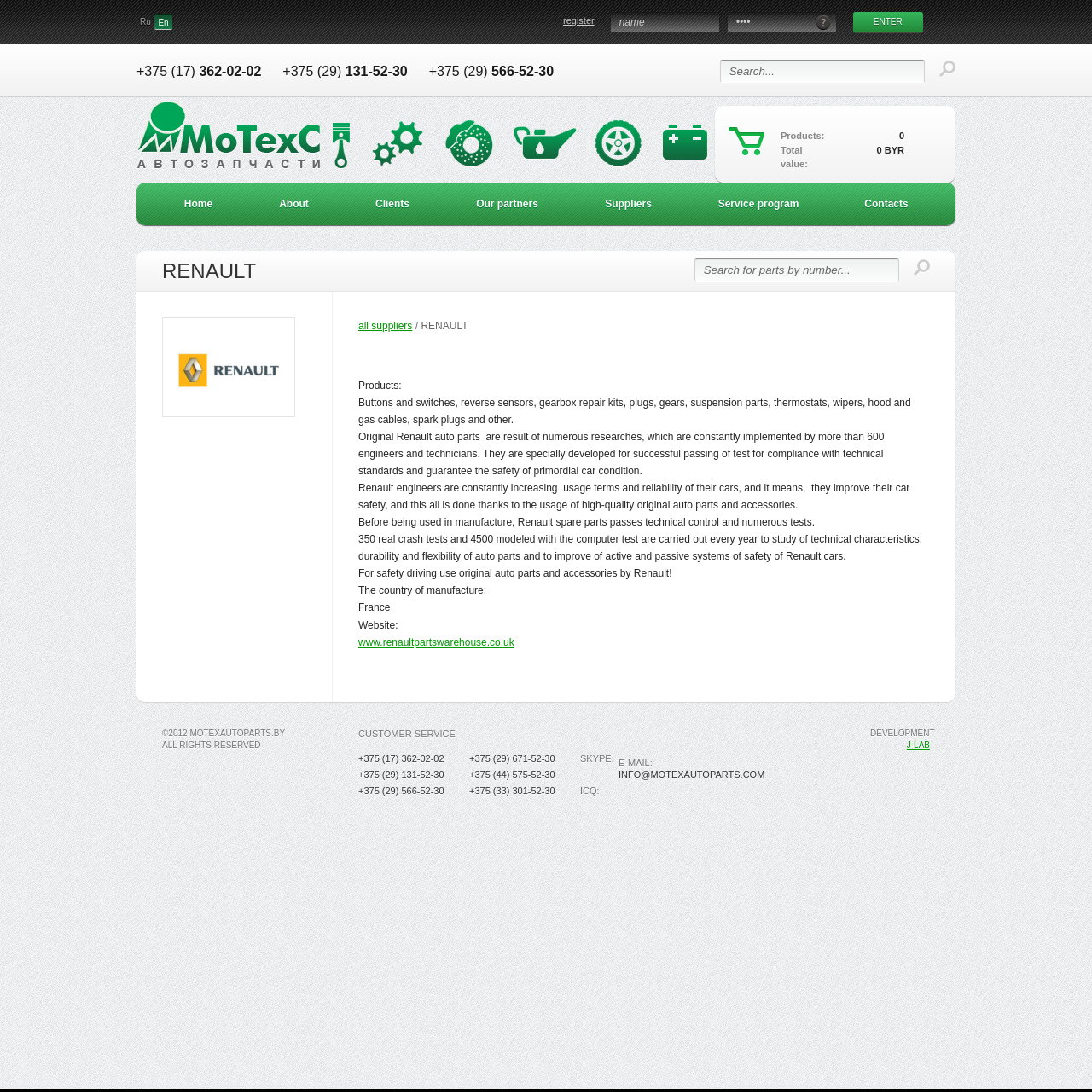Using the information in the image, could you please answer the following question in detail:
What is the country of manufacture of the auto parts?

The country of manufacture of the auto parts can be found in the section that describes the original Renault auto parts. It is mentioned that the country of manufacture is France.